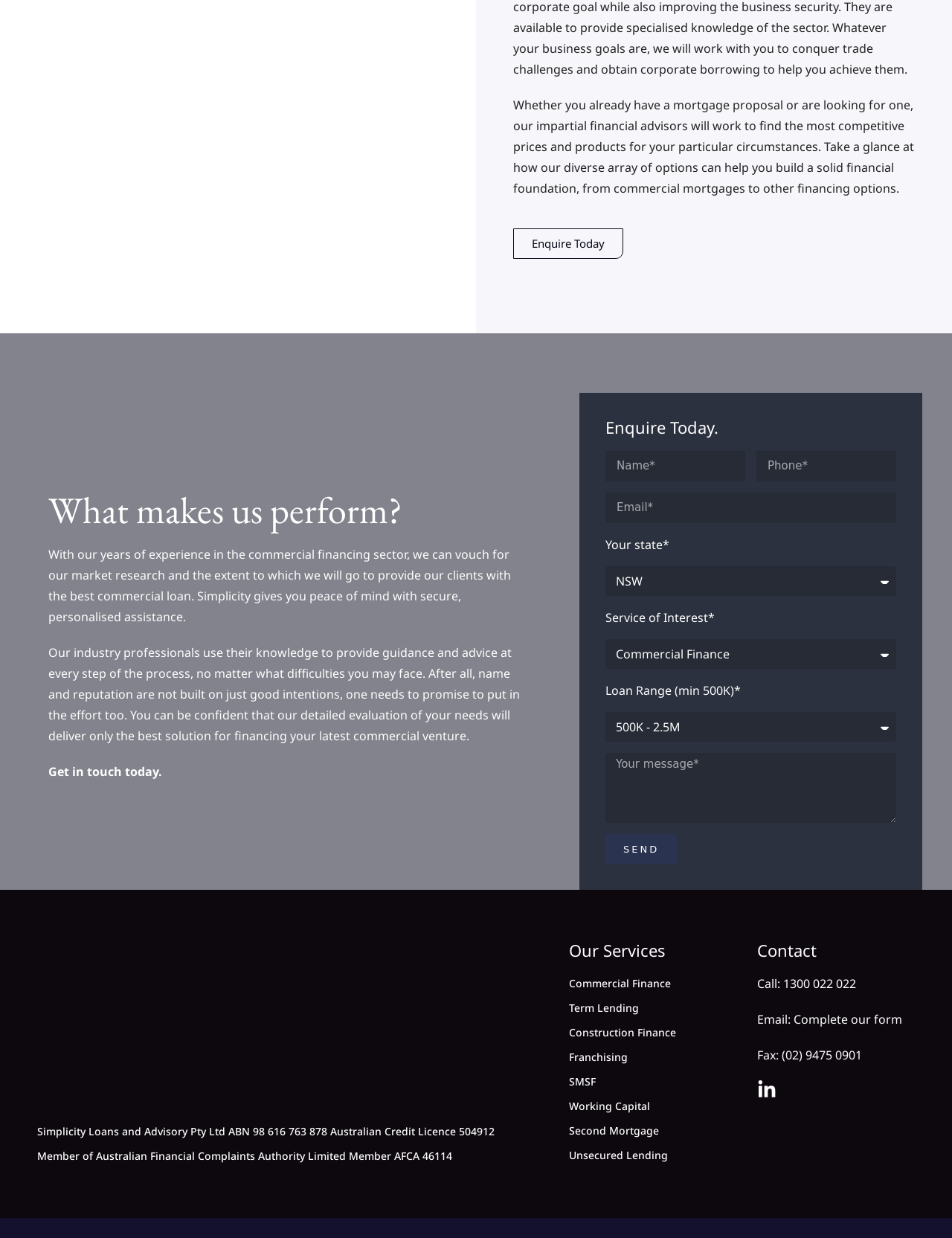Pinpoint the bounding box coordinates of the area that must be clicked to complete this instruction: "Fill in the Name field".

[0.636, 0.364, 0.783, 0.389]